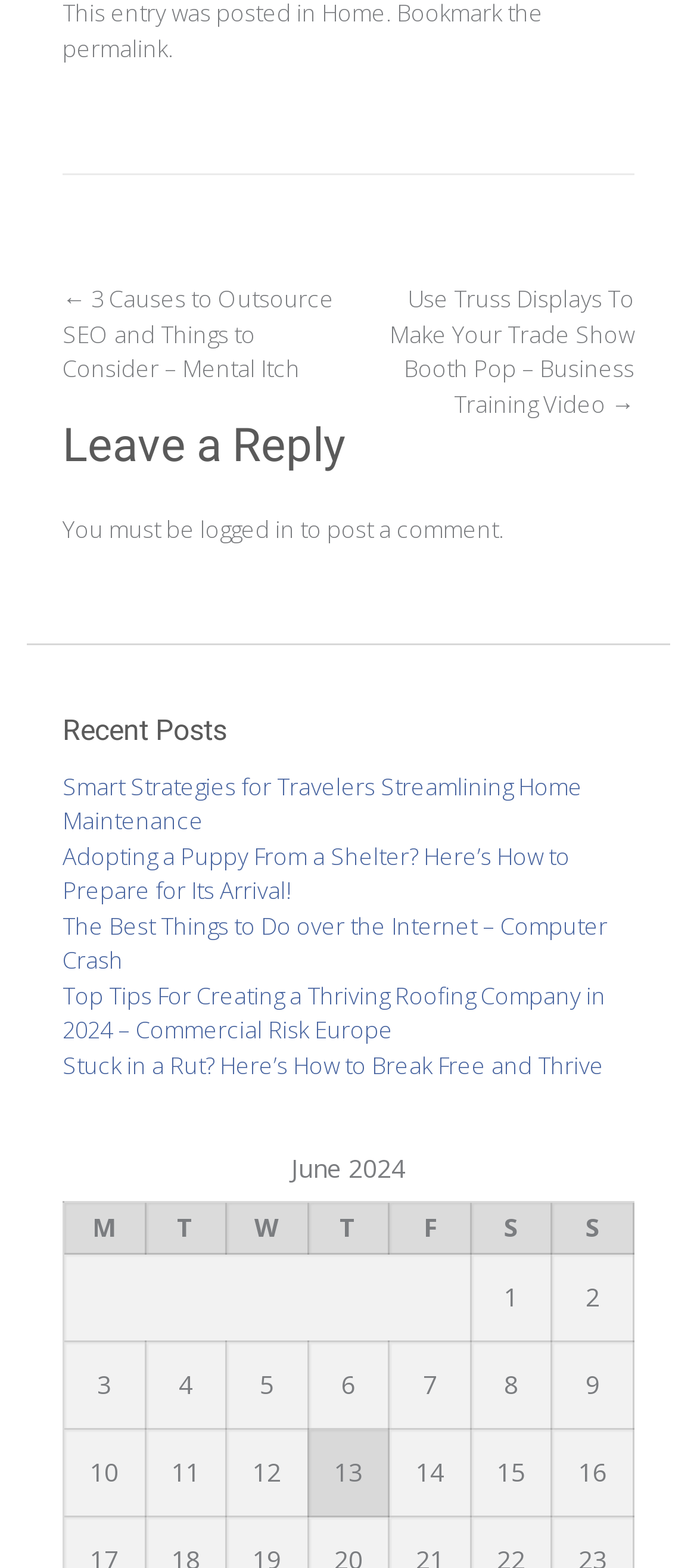Look at the image and give a detailed response to the following question: What is the title of the last post in the recent posts list?

I looked at the list of recent posts and found that the last post is titled 'Stuck in a Rut? Here’s How to Break Free and Thrive'.